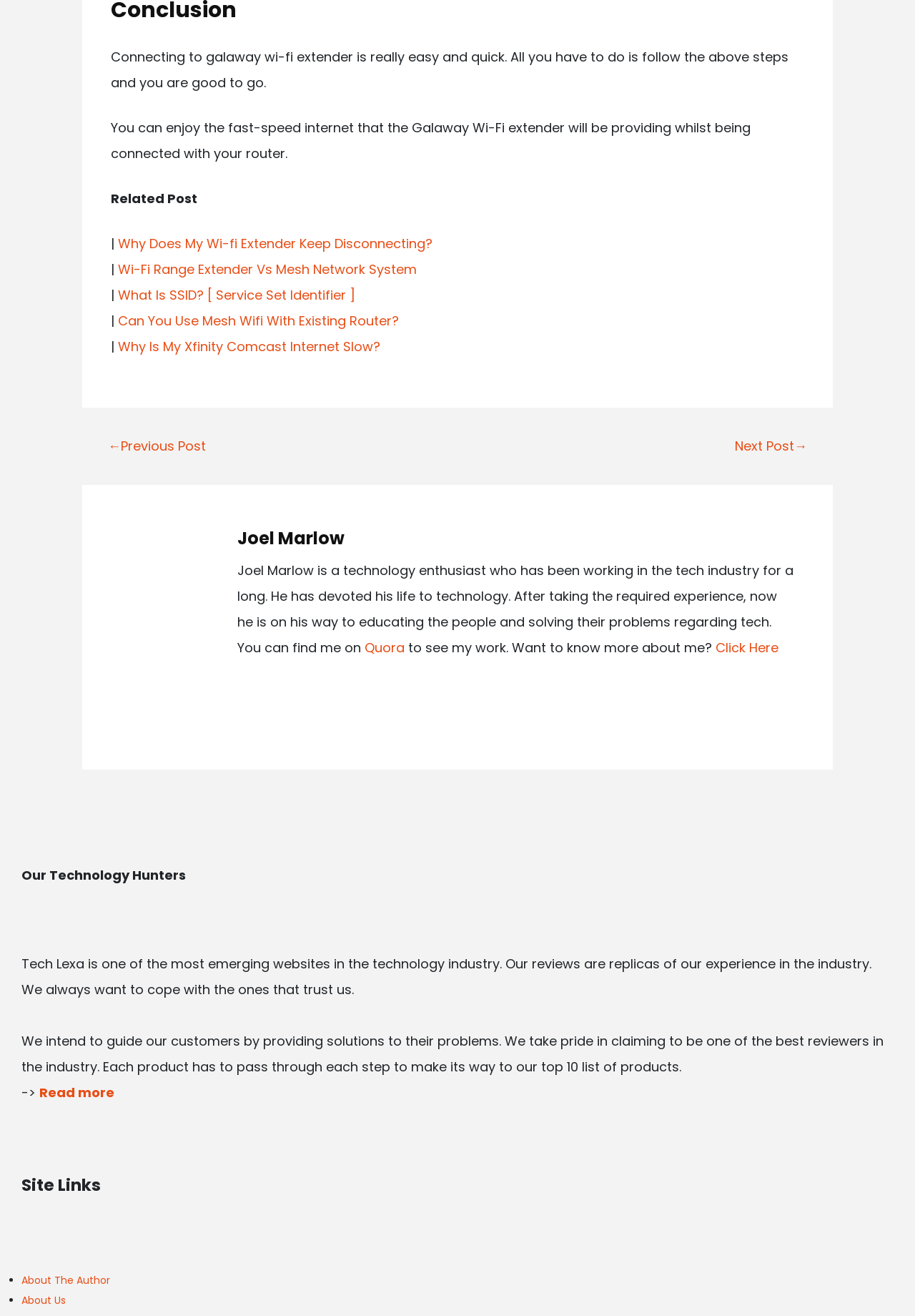Please find the bounding box coordinates of the element's region to be clicked to carry out this instruction: "Read about Sydney".

None